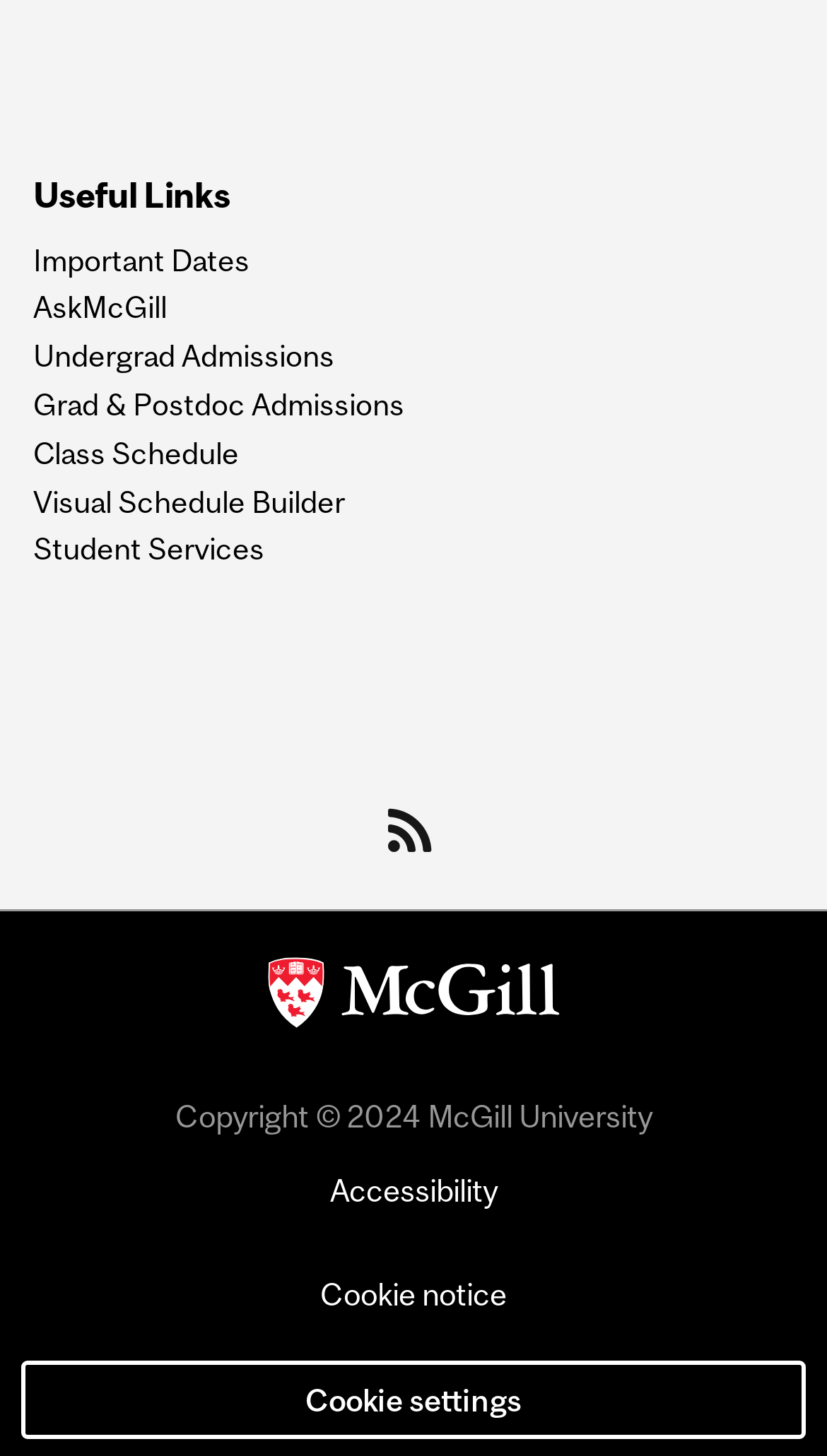Answer this question using a single word or a brief phrase:
What is the purpose of the button at the bottom?

Cookie settings